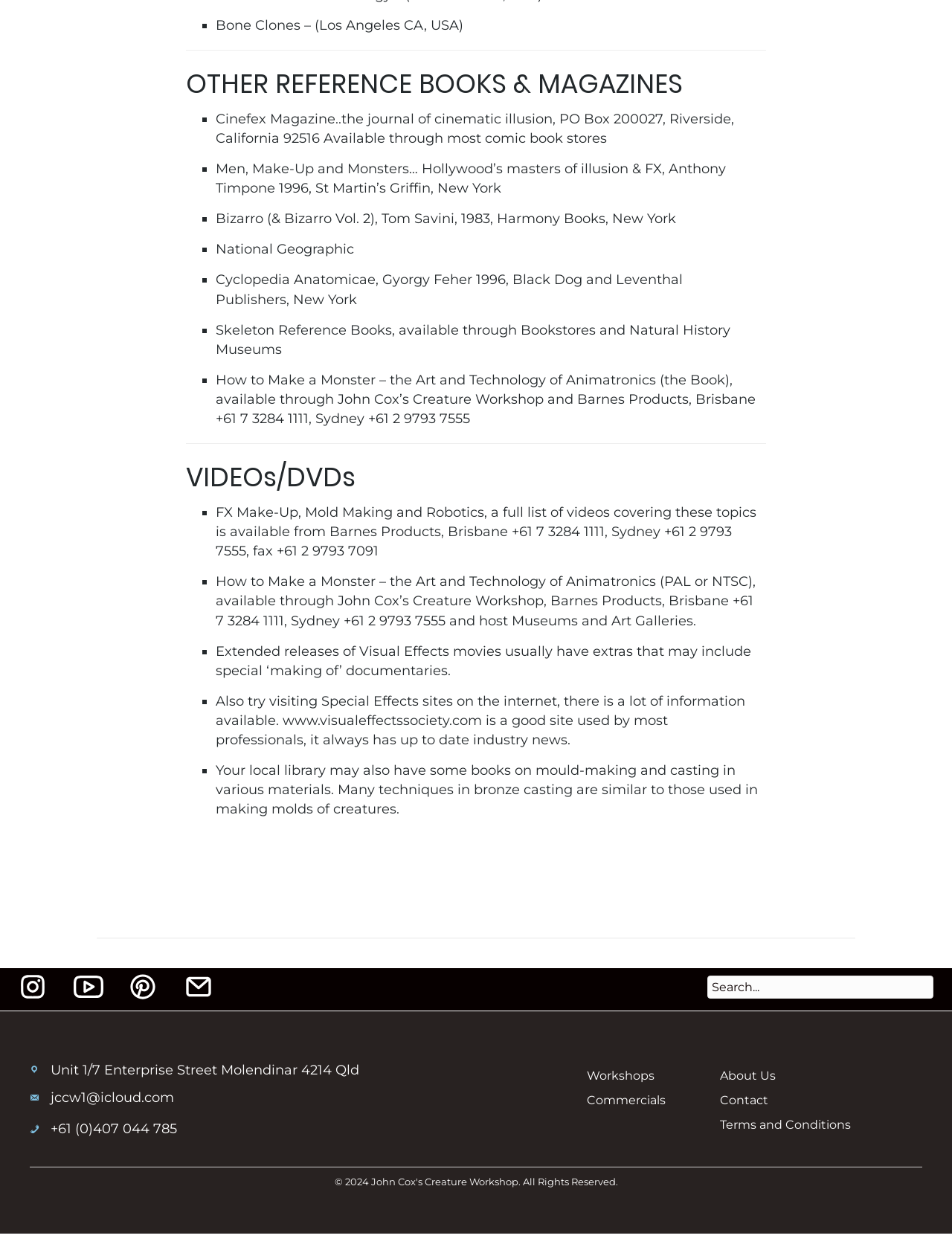Based on the image, please elaborate on the answer to the following question:
How many links are there in the footer section?

There are 5 links in the footer section, including 'Unit 1/7 Enterprise Street Molendinar 4214 Qld', 'jccw1@icloud.com', '+61 (0)407 044 785', 'Workshops', and 'Commercials'.